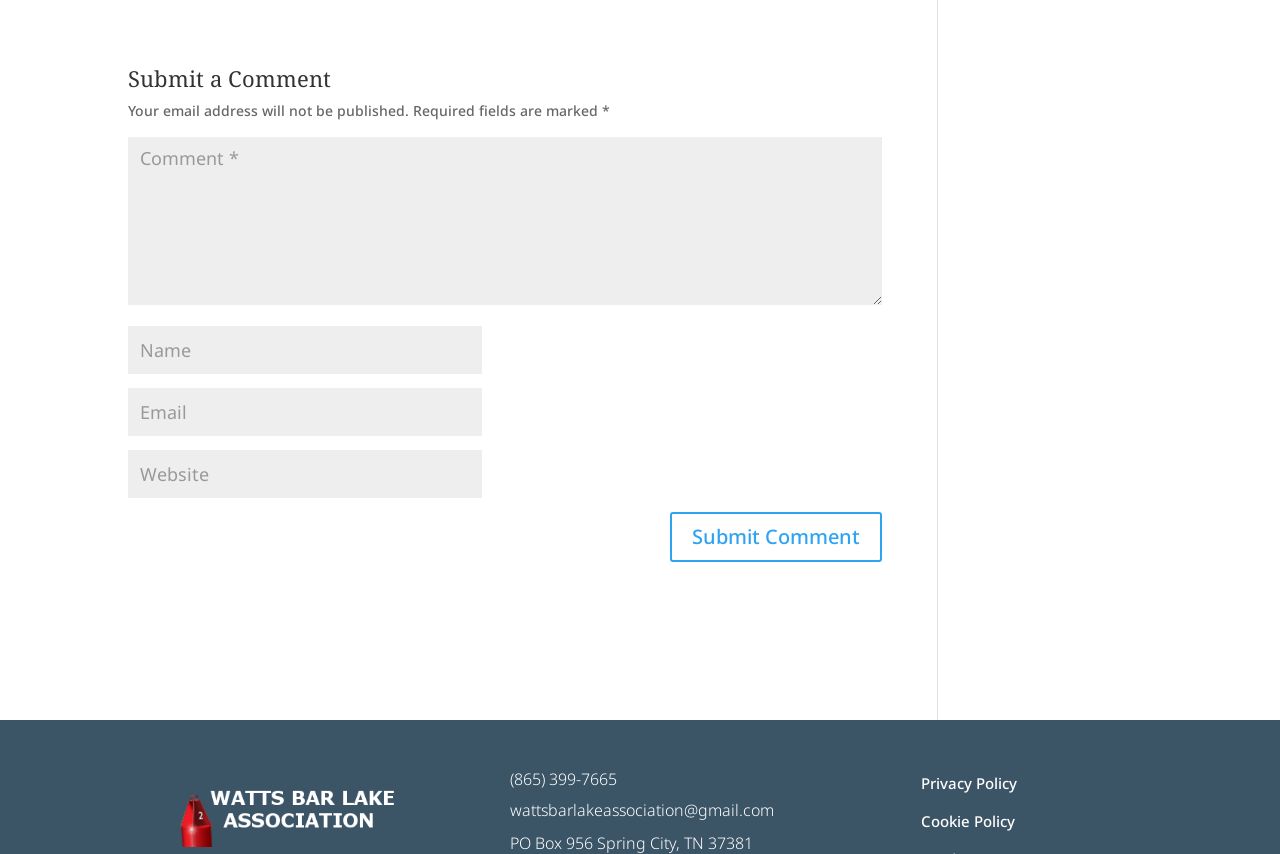Based on the element description input value="Comment *" name="comment", identify the bounding box of the UI element in the given webpage screenshot. The coordinates should be in the format (top-left x, top-left y, bottom-right x, bottom-right y) and must be between 0 and 1.

[0.1, 0.161, 0.689, 0.357]